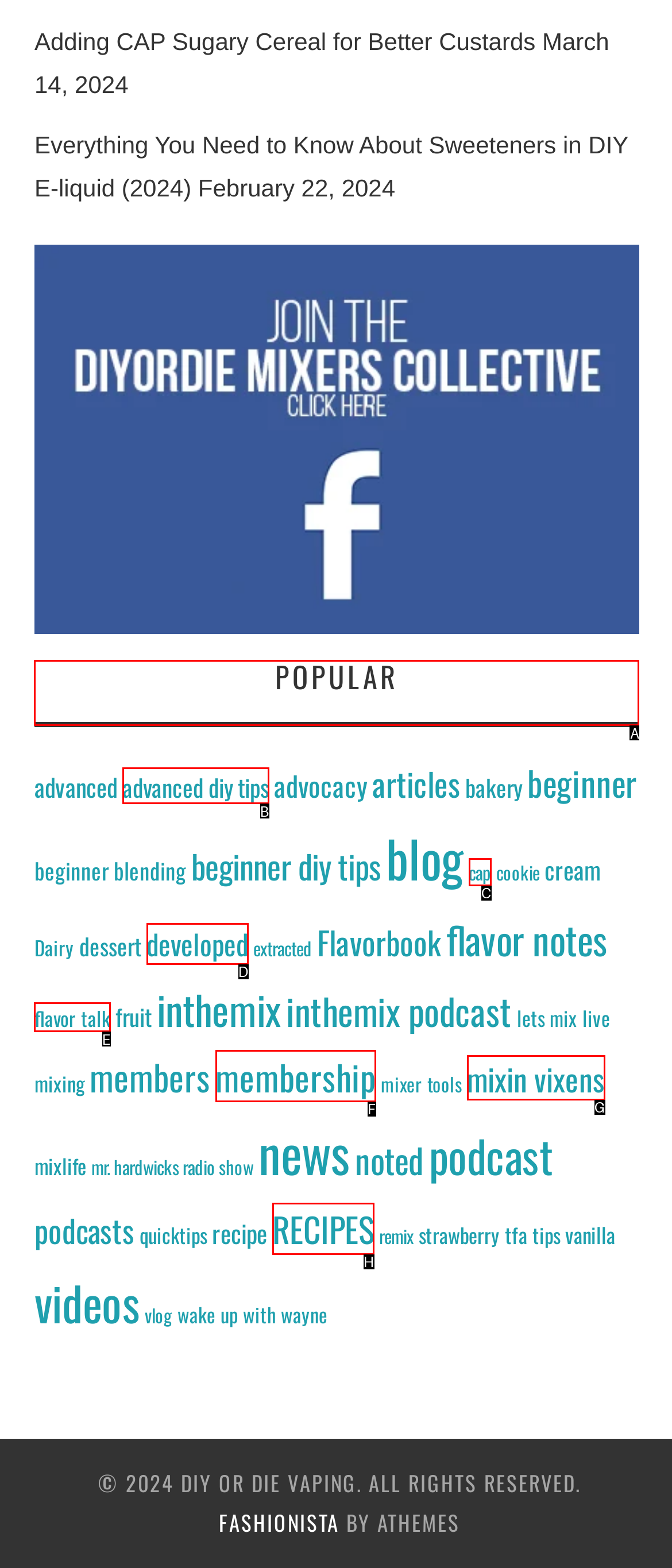Identify the letter of the option to click in order to Click on the 'POPULAR' heading. Answer with the letter directly.

A